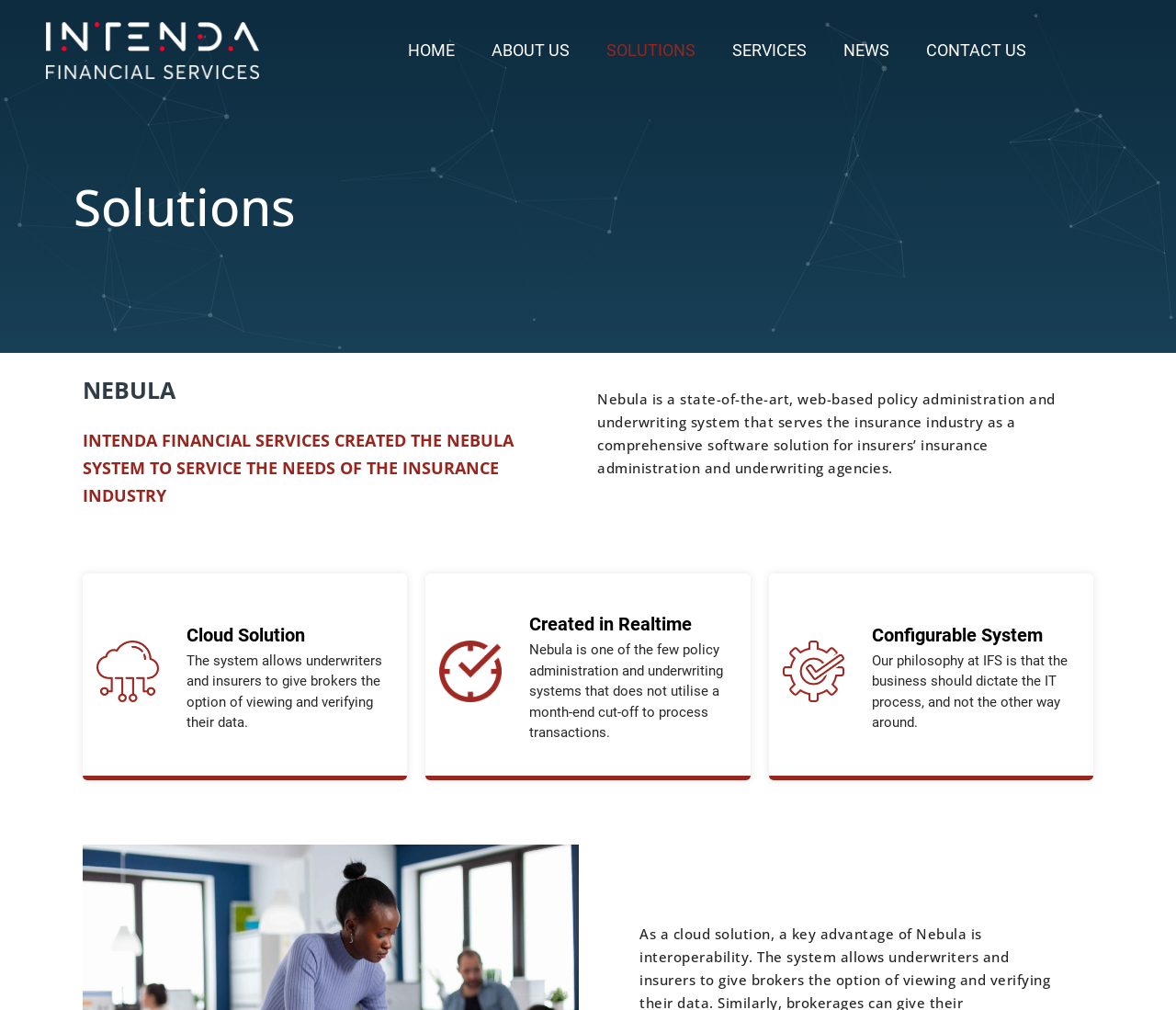Generate a thorough description of the webpage.

The webpage is about Nebula, a state-of-the-art, web-based policy administration and underwriting system serving the insurance industry. At the top, there are six navigation links: HOME, ABOUT US, SOLUTIONS, SERVICES, NEWS, and CONTACT US, aligned horizontally across the page. 

Below the navigation links, there is a large canvas that spans the entire width of the page. 

The main content area is divided into sections, each with a heading and descriptive text. The first section is titled "Solutions" and has a subheading "NEBULA" followed by a brief description of the system. 

Below this section, there are three columns, each with a heading, descriptive text, and an accompanying figure. The first column is titled "Cloud Solution" and explains how the system allows underwriters and insurers to share data with brokers. The second column is titled "Created in Realtime" and describes the system's ability to process transactions in real-time. The third column is titled "Configurable System" and outlines the philosophy of Intenda Financial Services, emphasizing the importance of business needs driving IT processes.